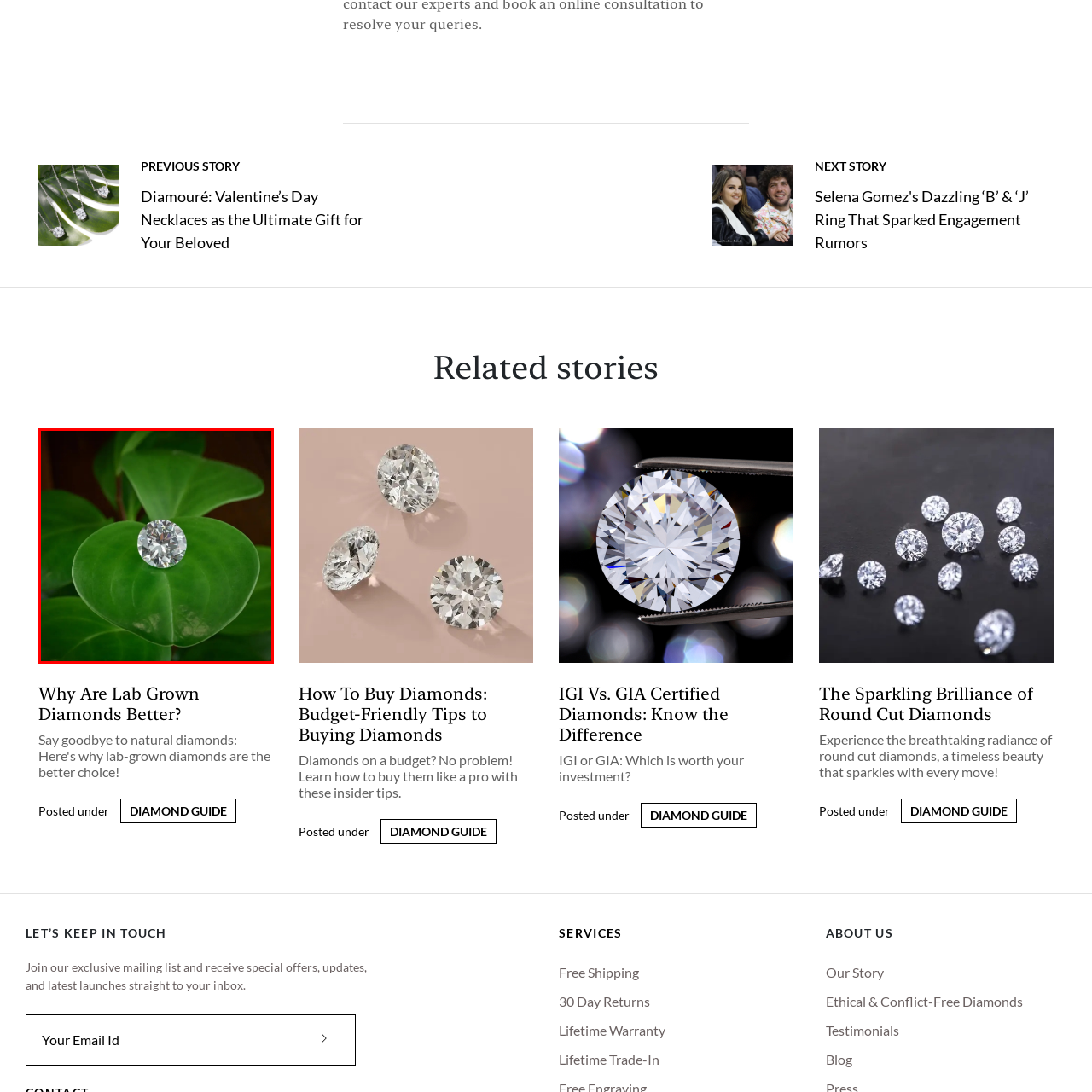Refer to the image area inside the black border, What is the diamond reflecting? 
Respond concisely with a single word or phrase.

Light